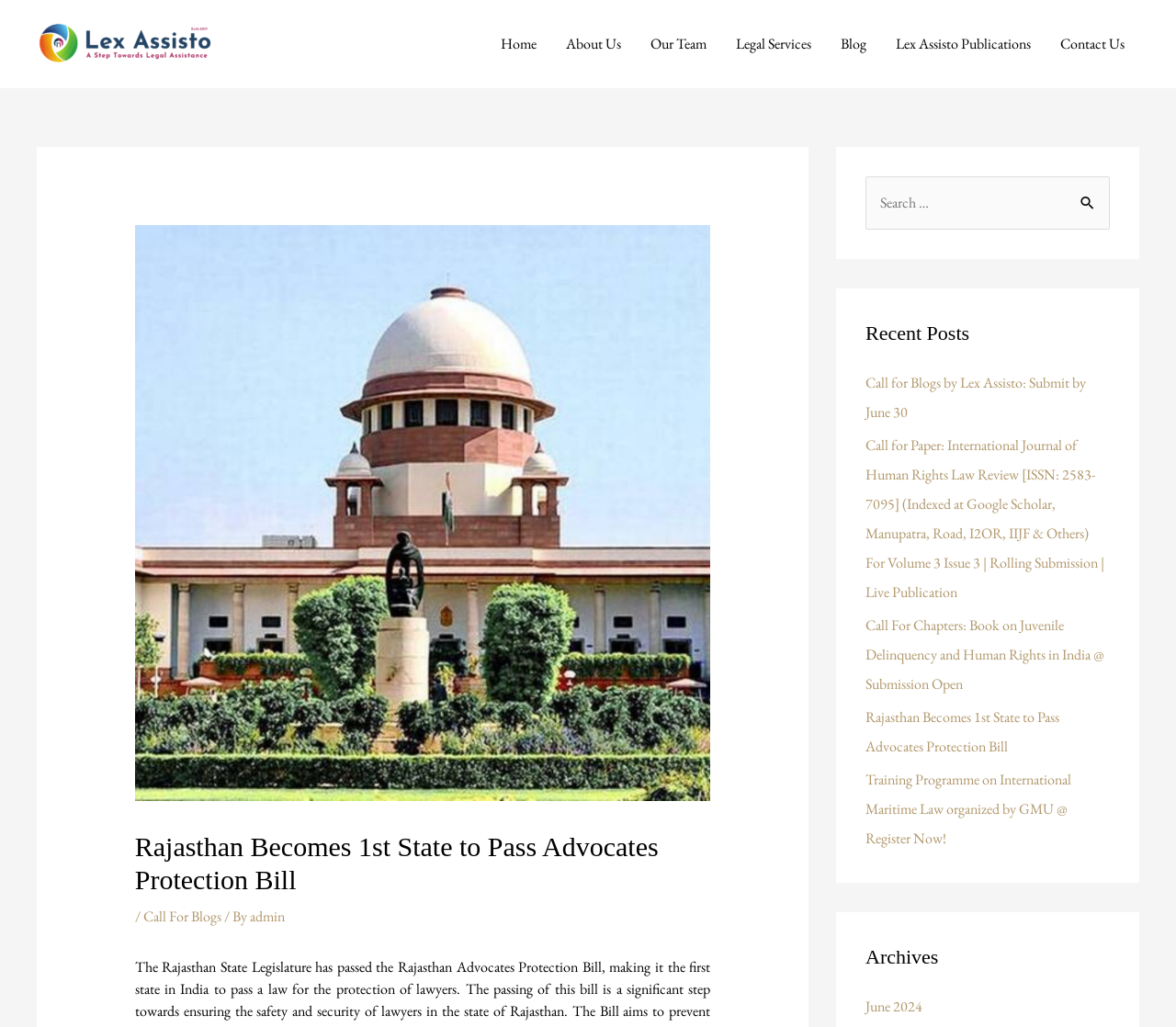Extract the main title from the webpage.

Rajasthan Becomes 1st State to Pass Advocates Protection Bill